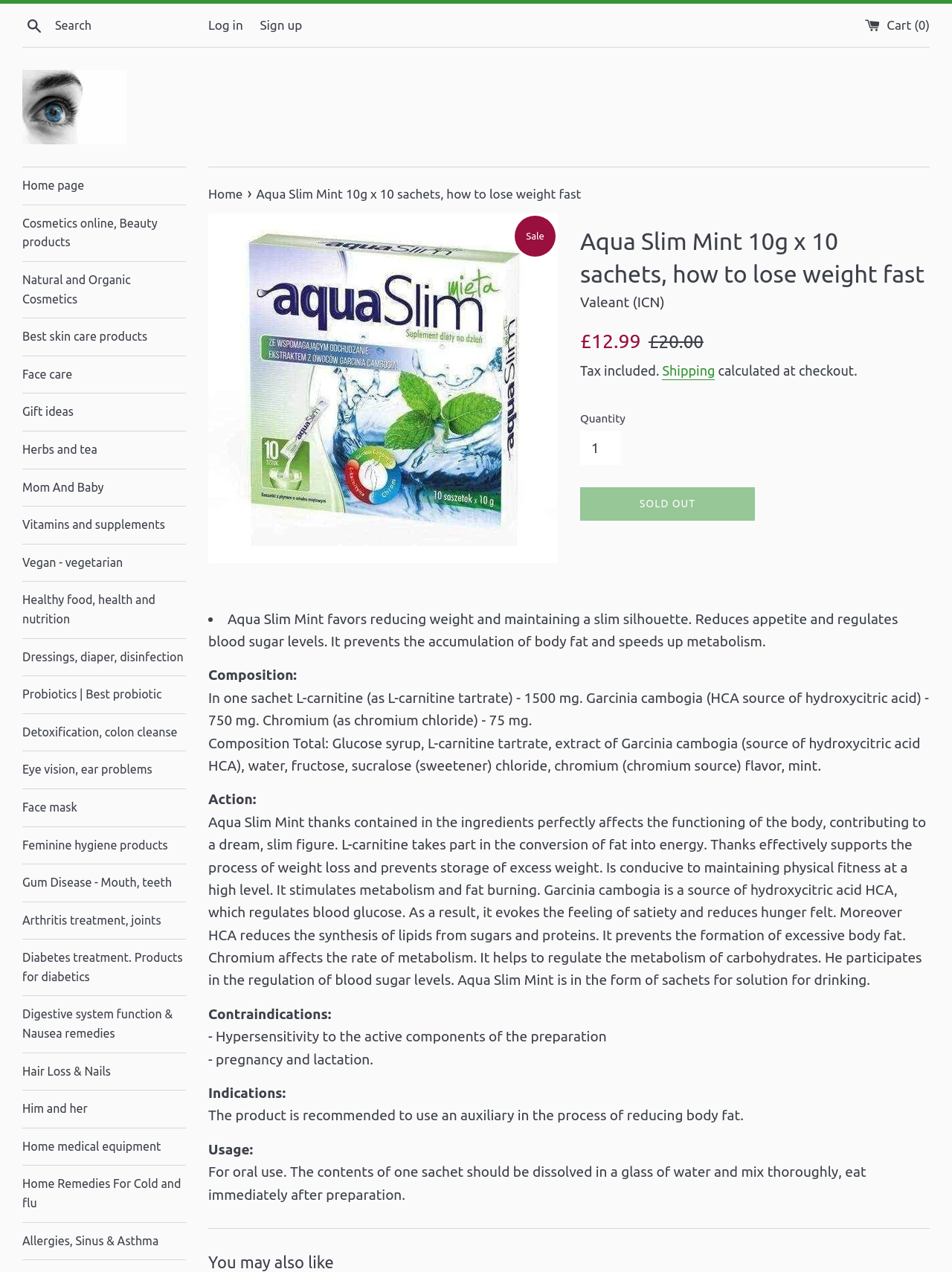Respond concisely with one word or phrase to the following query:
What is the name of the product?

Aqua Slim Mint